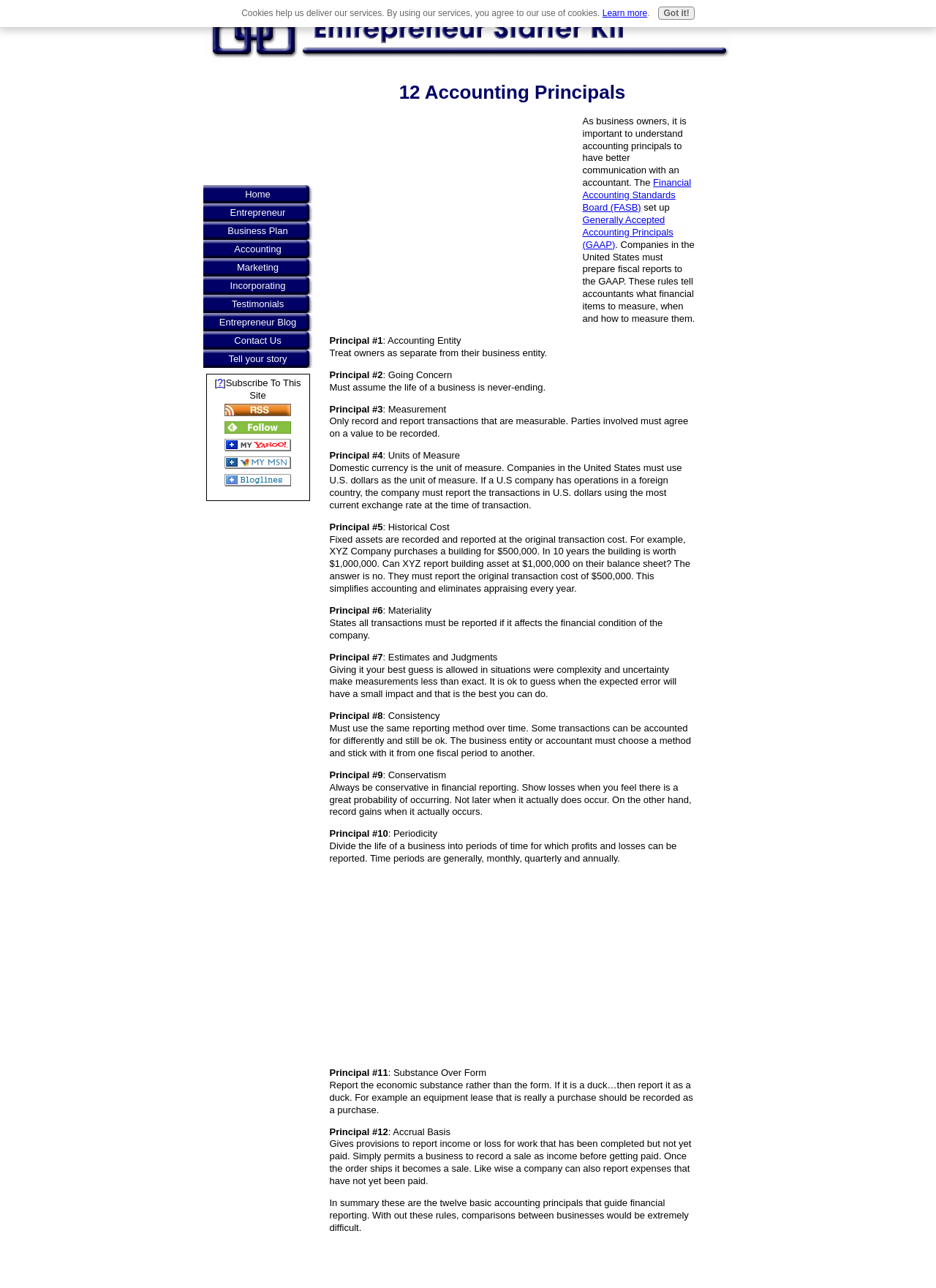Select the bounding box coordinates of the element I need to click to carry out the following instruction: "Click the '12 Accounting Principals' heading".

[0.352, 0.062, 0.743, 0.082]